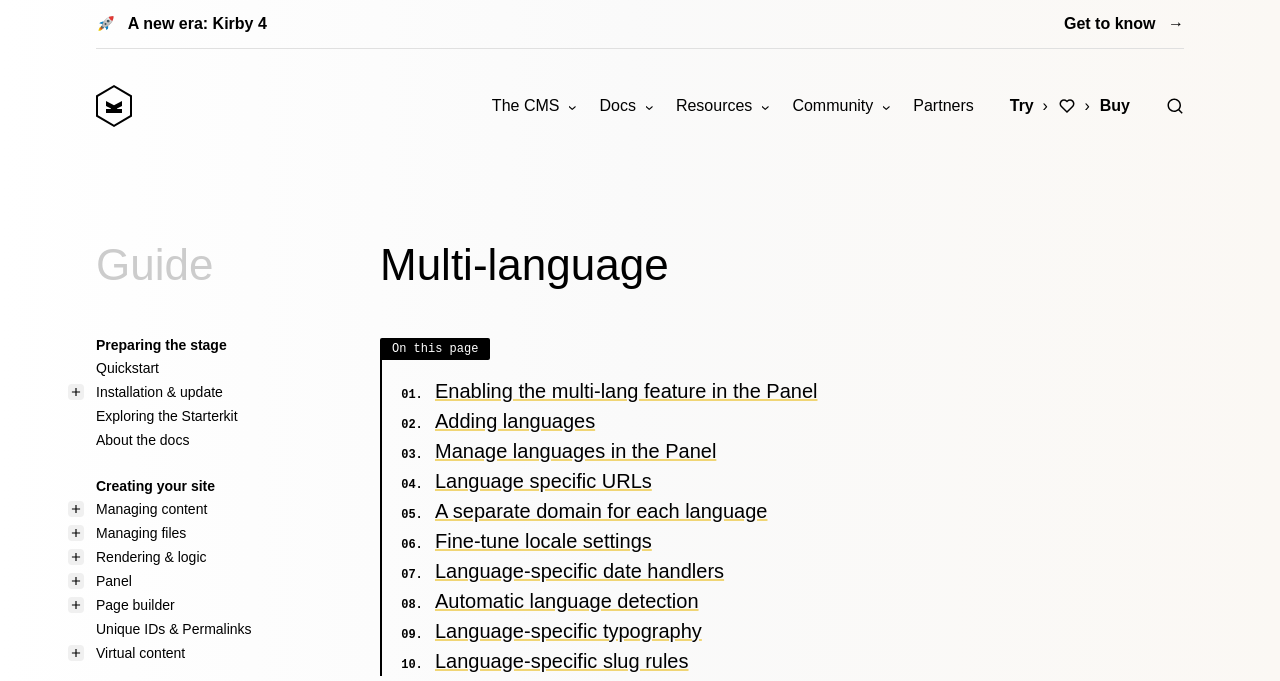Please find the bounding box for the following UI element description. Provide the coordinates in (top-left x, top-left y, bottom-right x, bottom-right y) format, with values between 0 and 1: revised ICC Rules of Arbitration

None